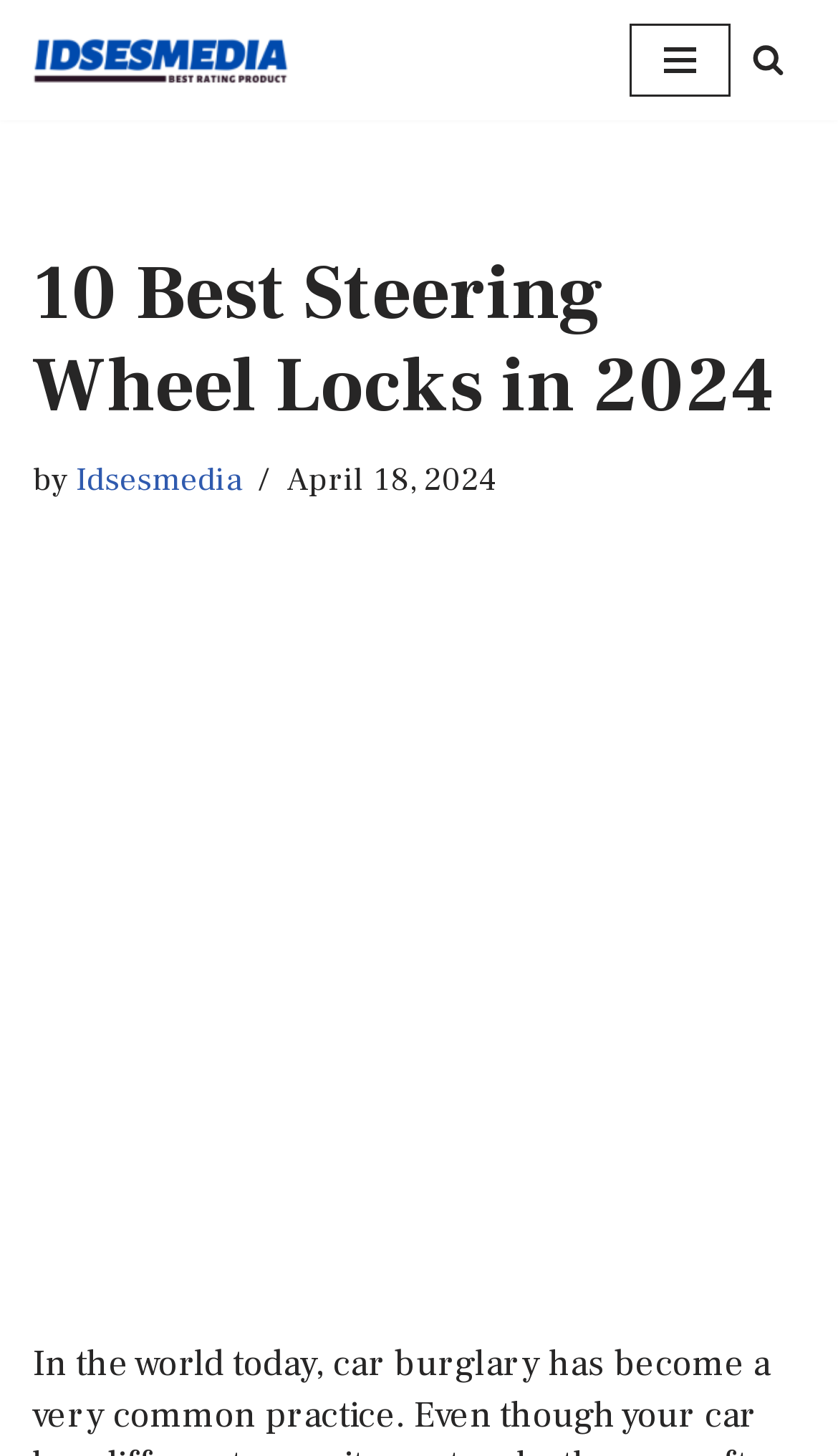Locate and generate the text content of the webpage's heading.

10 Best Steering Wheel Locks in 2024